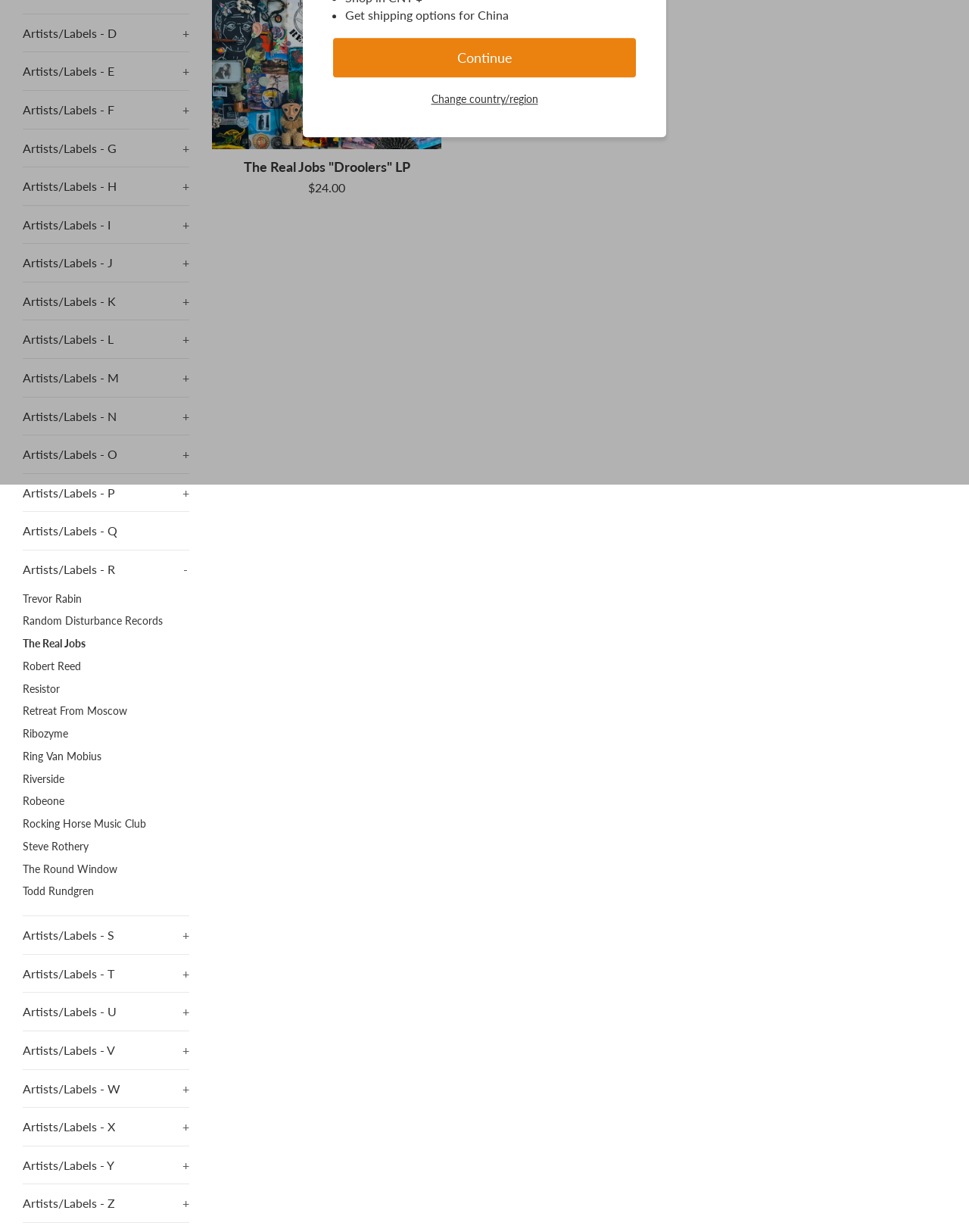Extract the bounding box coordinates for the described element: "The Real Jobs "Droolers" LP". The coordinates should be represented as four float numbers between 0 and 1: [left, top, right, bottom].

[0.251, 0.129, 0.423, 0.142]